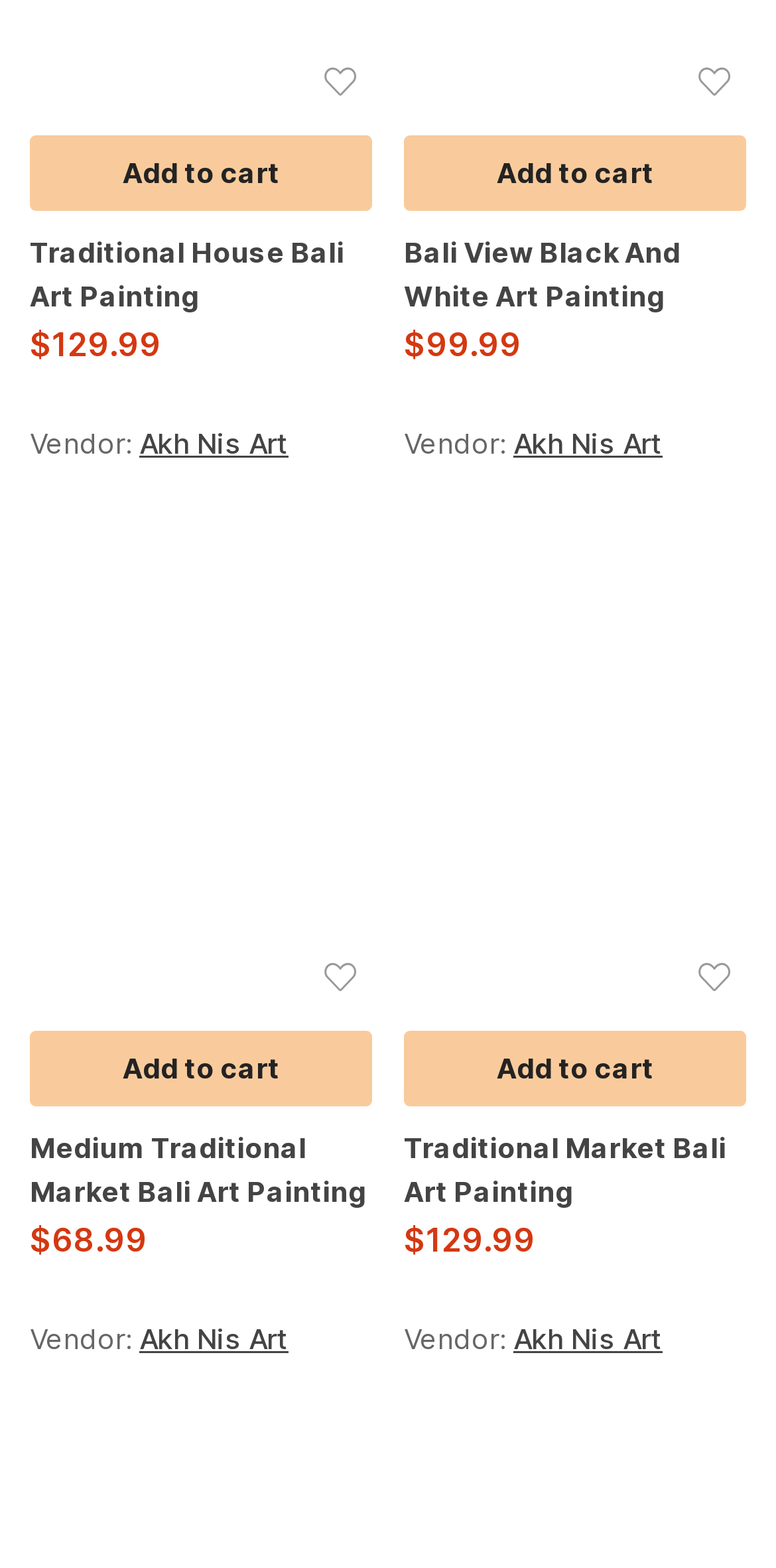Please provide a short answer using a single word or phrase for the question:
What is the price of the 'Bali View Black And White Art Painting'?

$99.99